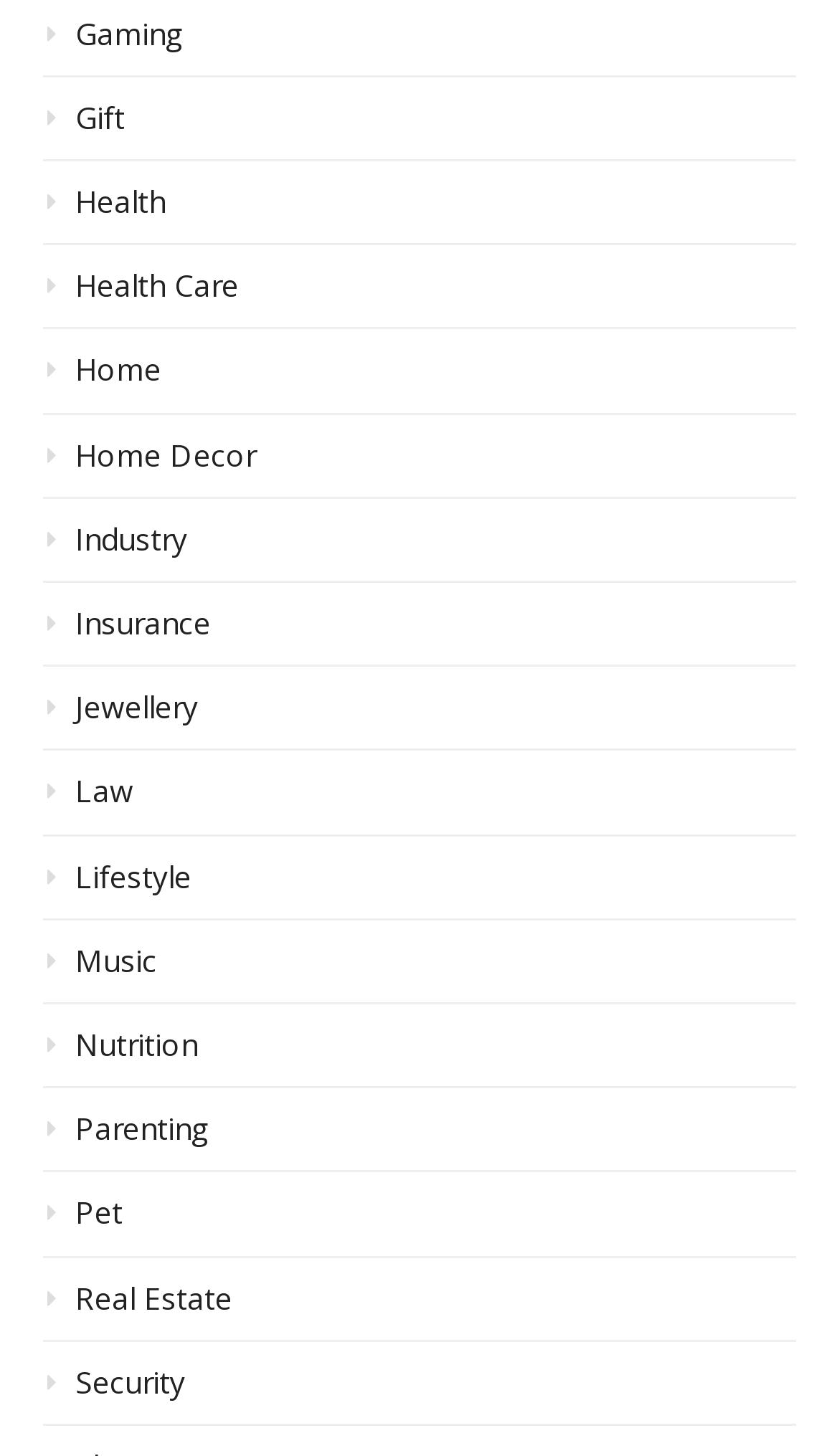Please give the bounding box coordinates of the area that should be clicked to fulfill the following instruction: "Click on Gaming". The coordinates should be in the format of four float numbers from 0 to 1, i.e., [left, top, right, bottom].

[0.051, 0.01, 0.949, 0.053]